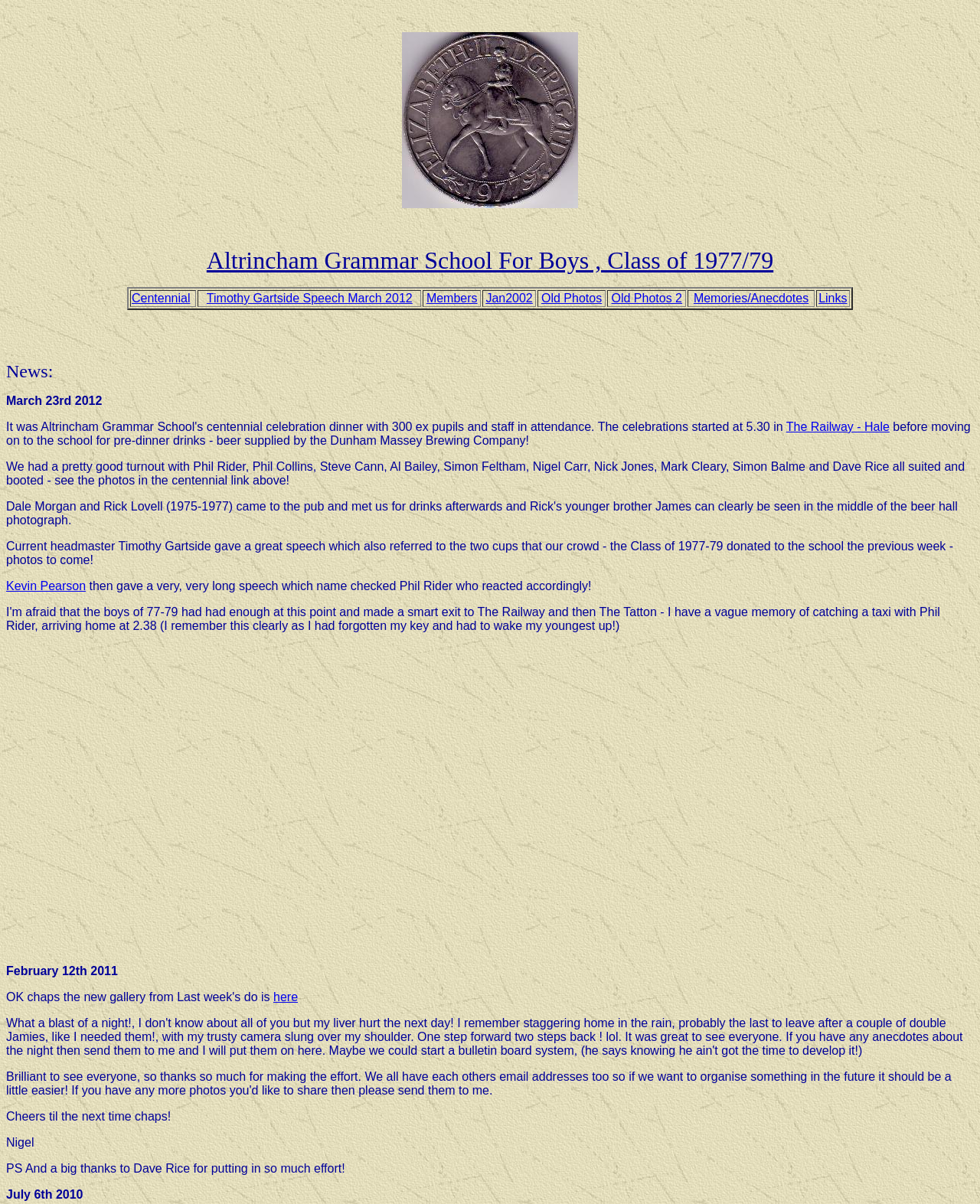Pinpoint the bounding box coordinates of the element to be clicked to execute the instruction: "Check the news on March 23rd 2012".

[0.006, 0.327, 0.104, 0.338]